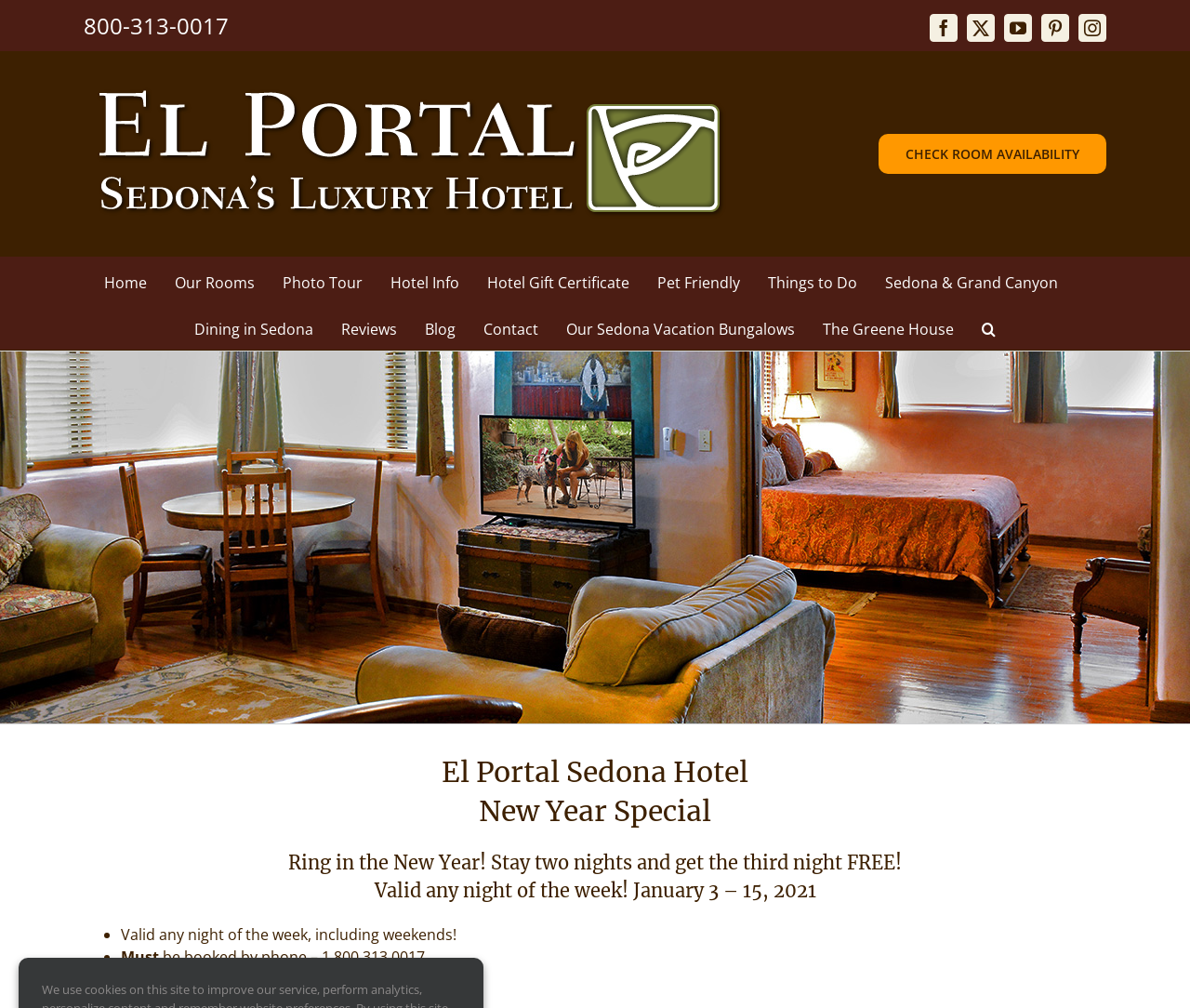Identify the main title of the webpage and generate its text content.

El Portal Sedona Hotel
New Year Special